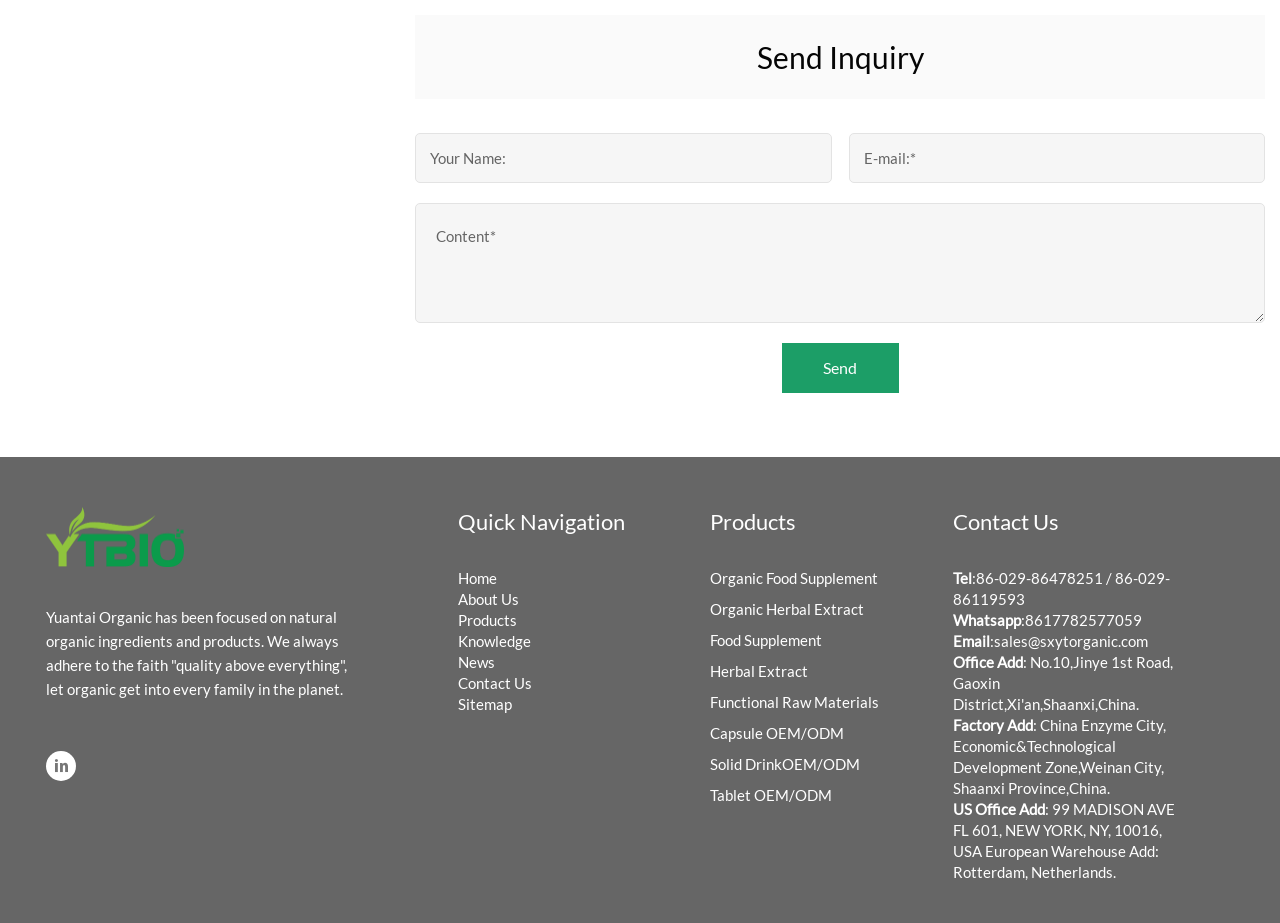Please specify the bounding box coordinates of the area that should be clicked to accomplish the following instruction: "Go to the Southern Sustainable Agriculture Research and Education page". The coordinates should consist of four float numbers between 0 and 1, i.e., [left, top, right, bottom].

None